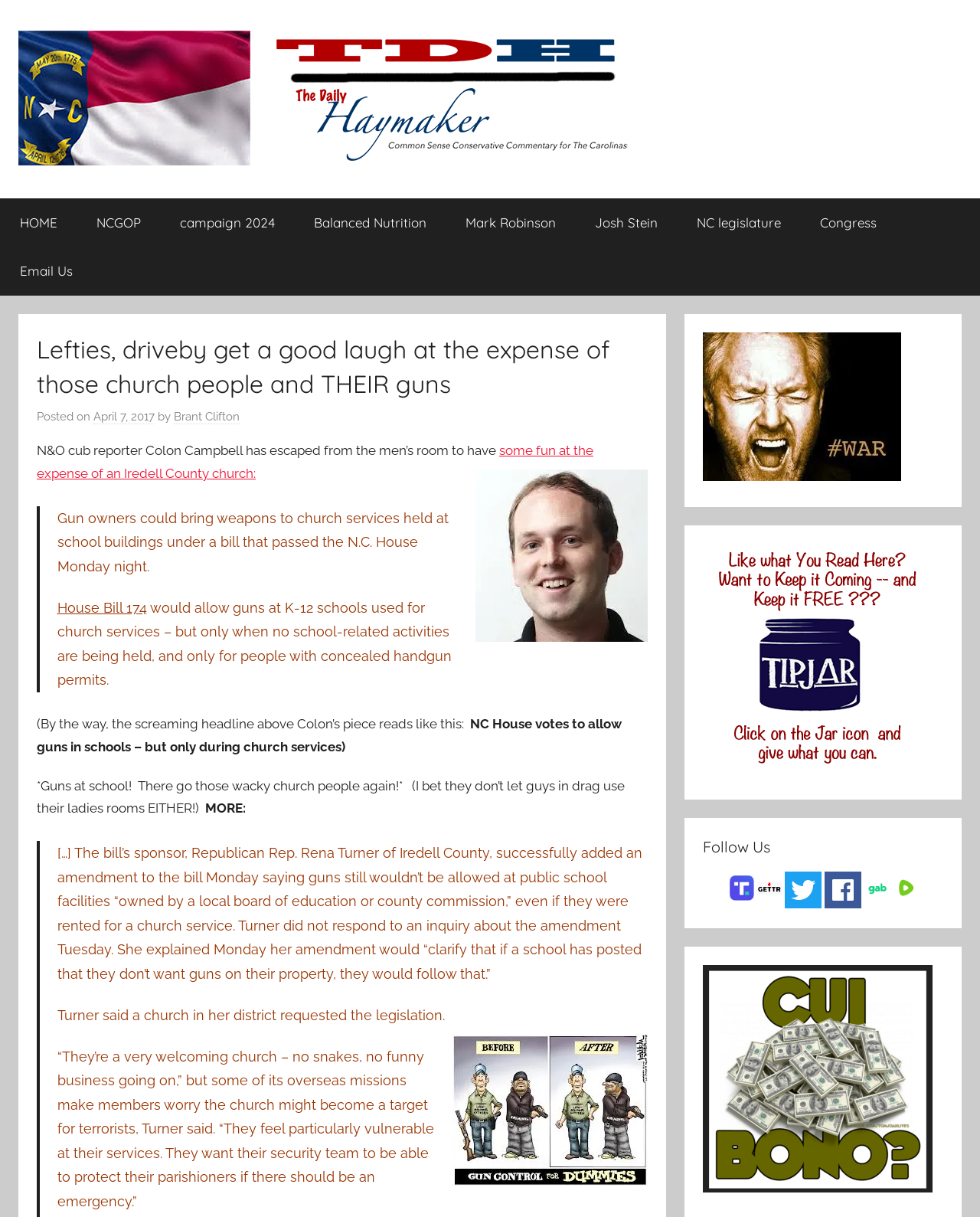Refer to the element description House Bill 174 and identify the corresponding bounding box in the screenshot. Format the coordinates as (top-left x, top-left y, bottom-right x, bottom-right y) with values in the range of 0 to 1.

[0.058, 0.493, 0.15, 0.506]